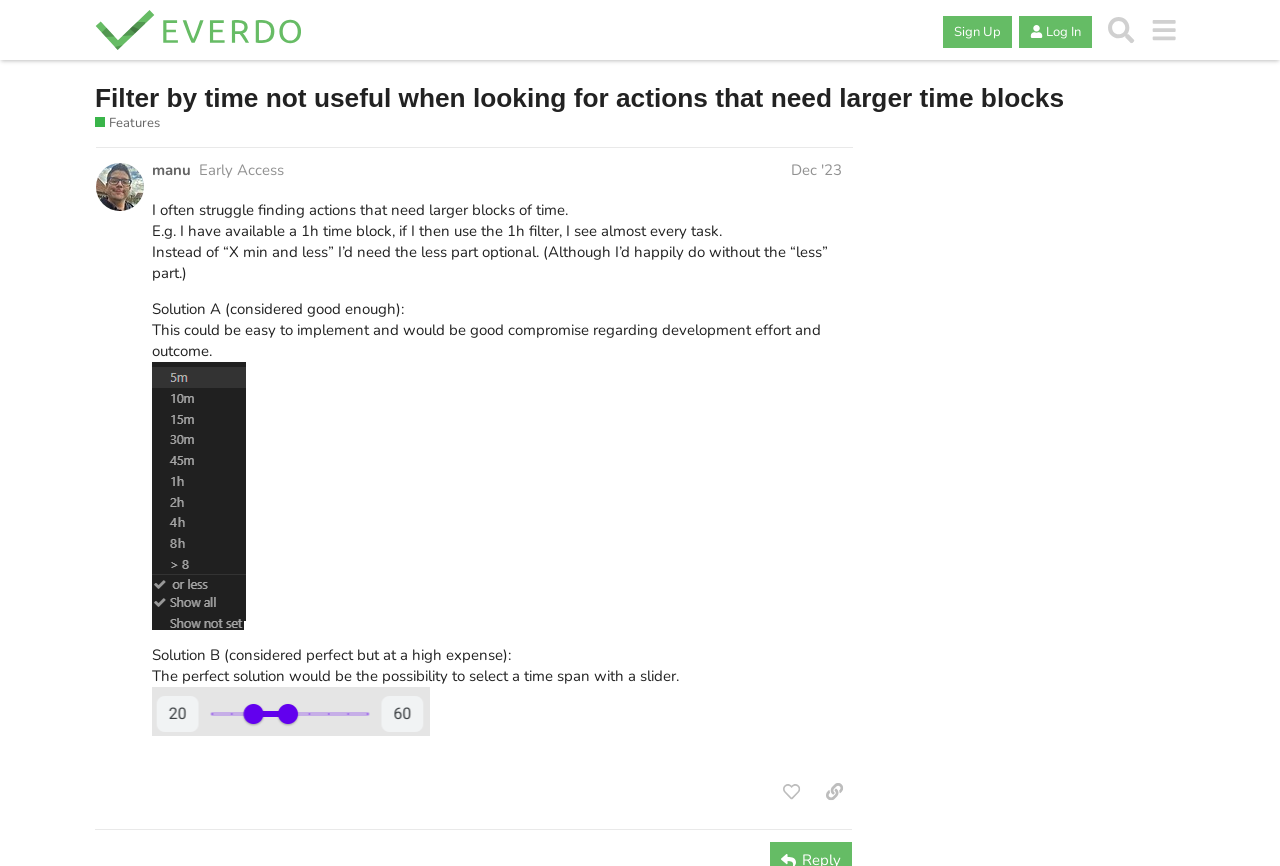Pinpoint the bounding box coordinates for the area that should be clicked to perform the following instruction: "View the 'Features' category".

[0.074, 0.132, 0.125, 0.153]